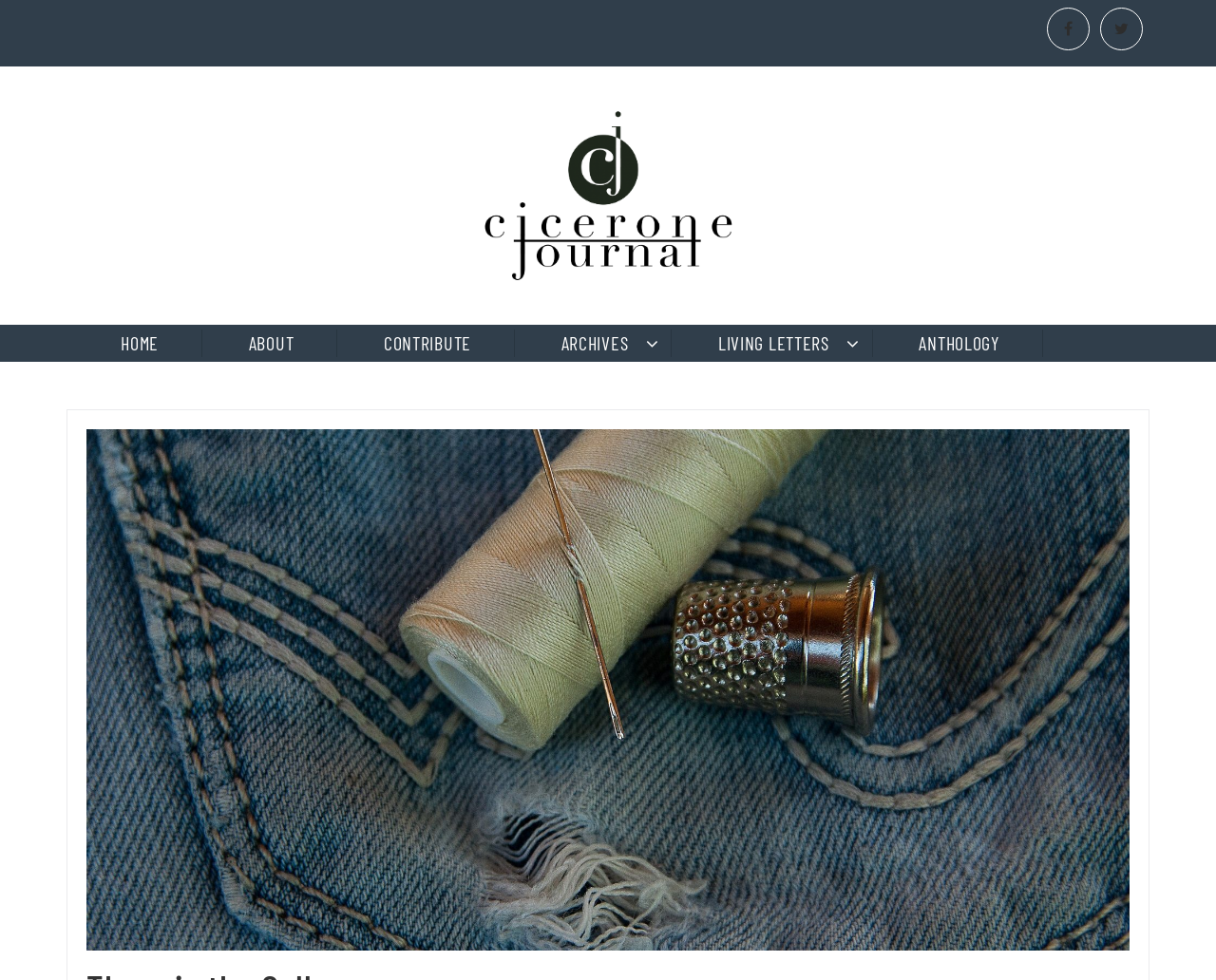Show the bounding box coordinates of the element that should be clicked to complete the task: "view ANTHOLOGY".

[0.721, 0.336, 0.858, 0.364]